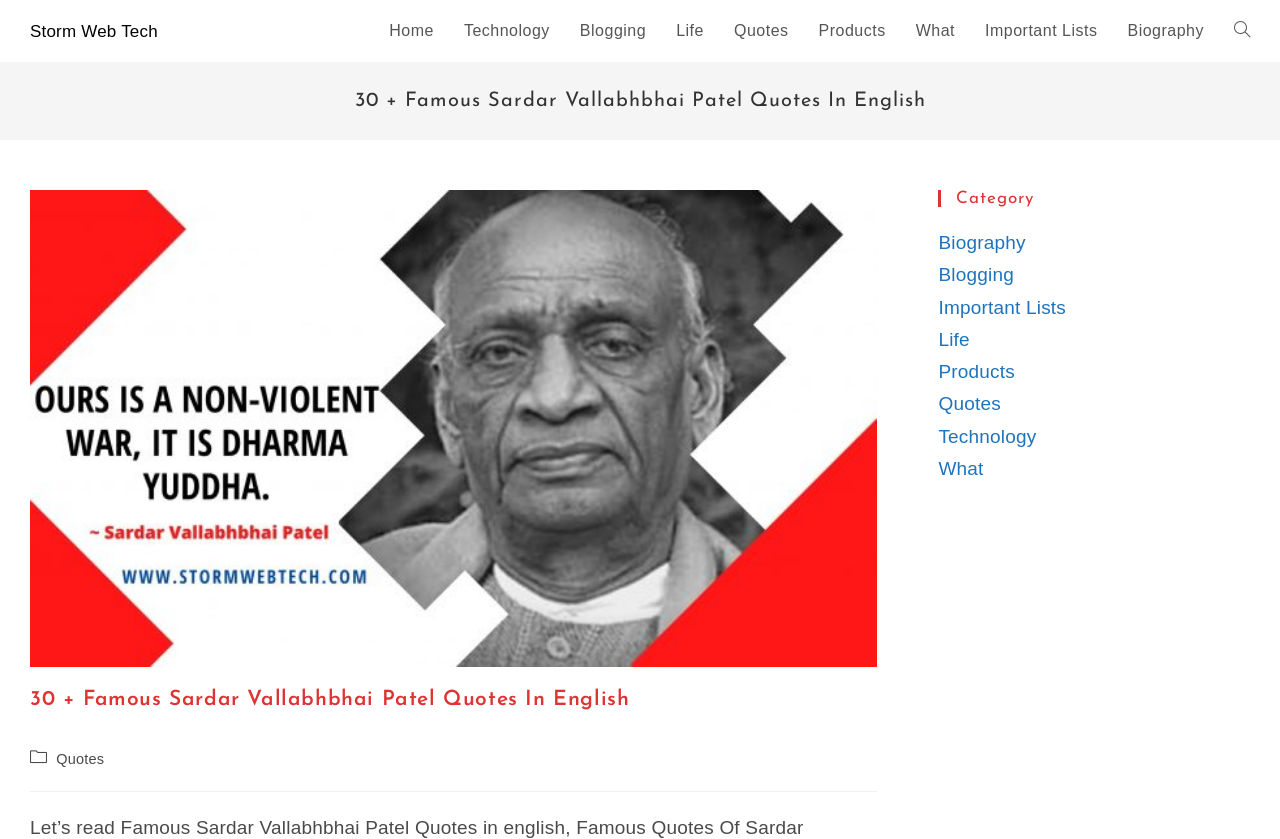Please mark the clickable region by giving the bounding box coordinates needed to complete this instruction: "view Quotes category".

[0.733, 0.469, 0.782, 0.494]